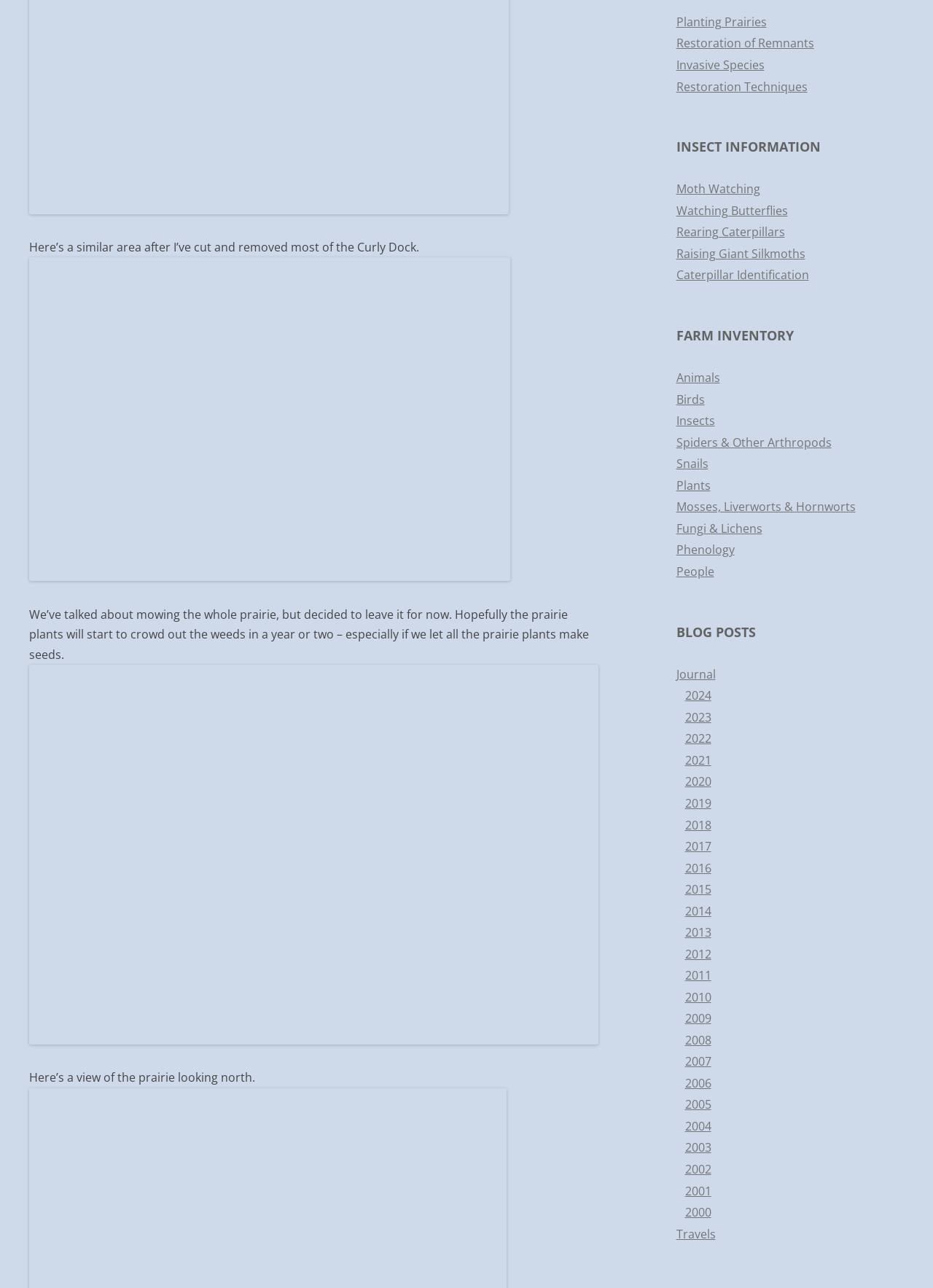Please identify the bounding box coordinates of the clickable area that will fulfill the following instruction: "Read 'Journal'". The coordinates should be in the format of four float numbers between 0 and 1, i.e., [left, top, right, bottom].

[0.725, 0.517, 0.767, 0.53]